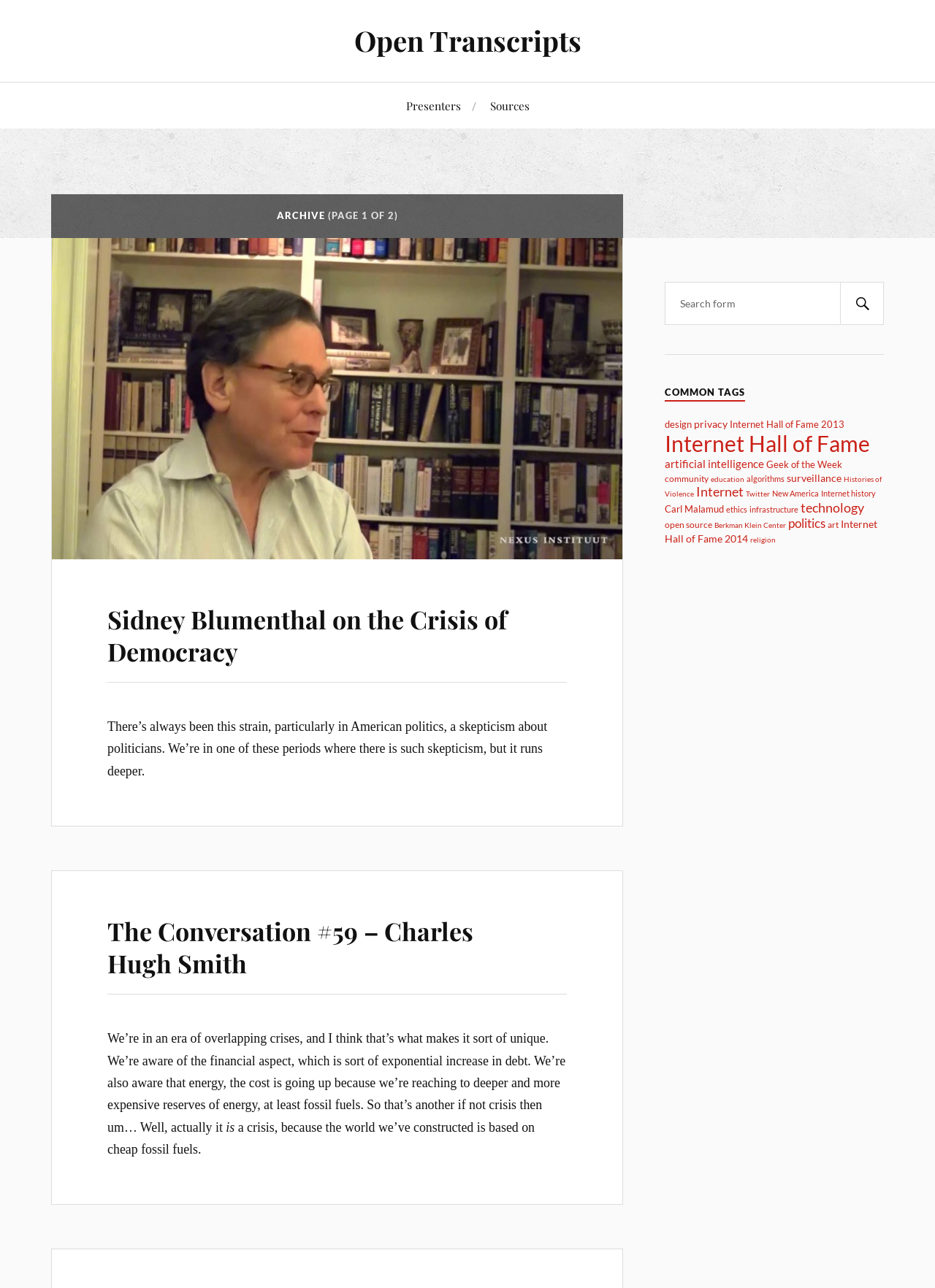Please find the bounding box coordinates in the format (top-left x, top-left y, bottom-right x, bottom-right y) for the given element description. Ensure the coordinates are floating point numbers between 0 and 1. Description: Berkman Klein Center

[0.764, 0.404, 0.841, 0.411]